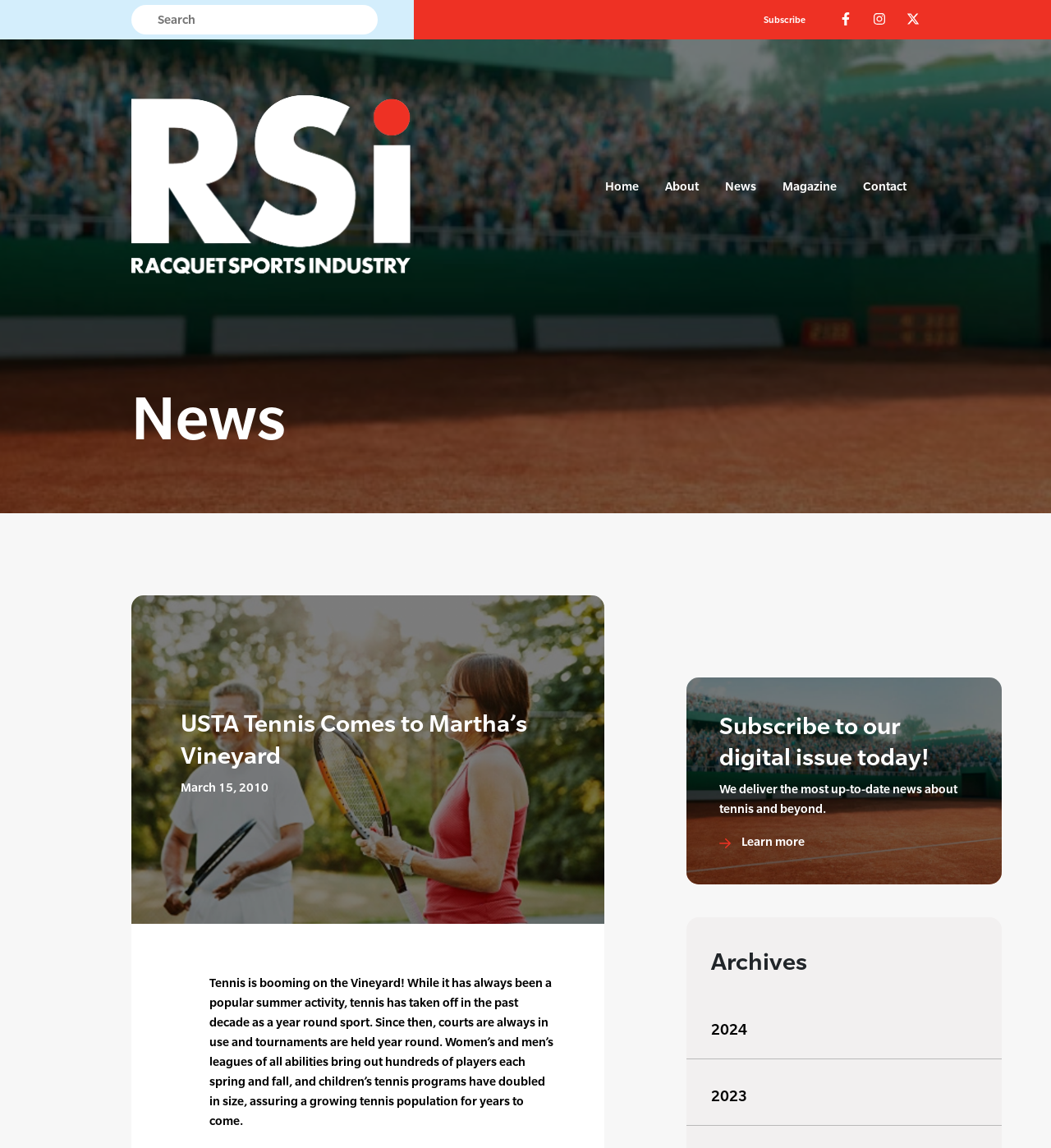Please provide a short answer using a single word or phrase for the question:
What type of content is available in the 'Archives' section?

Yearly archives